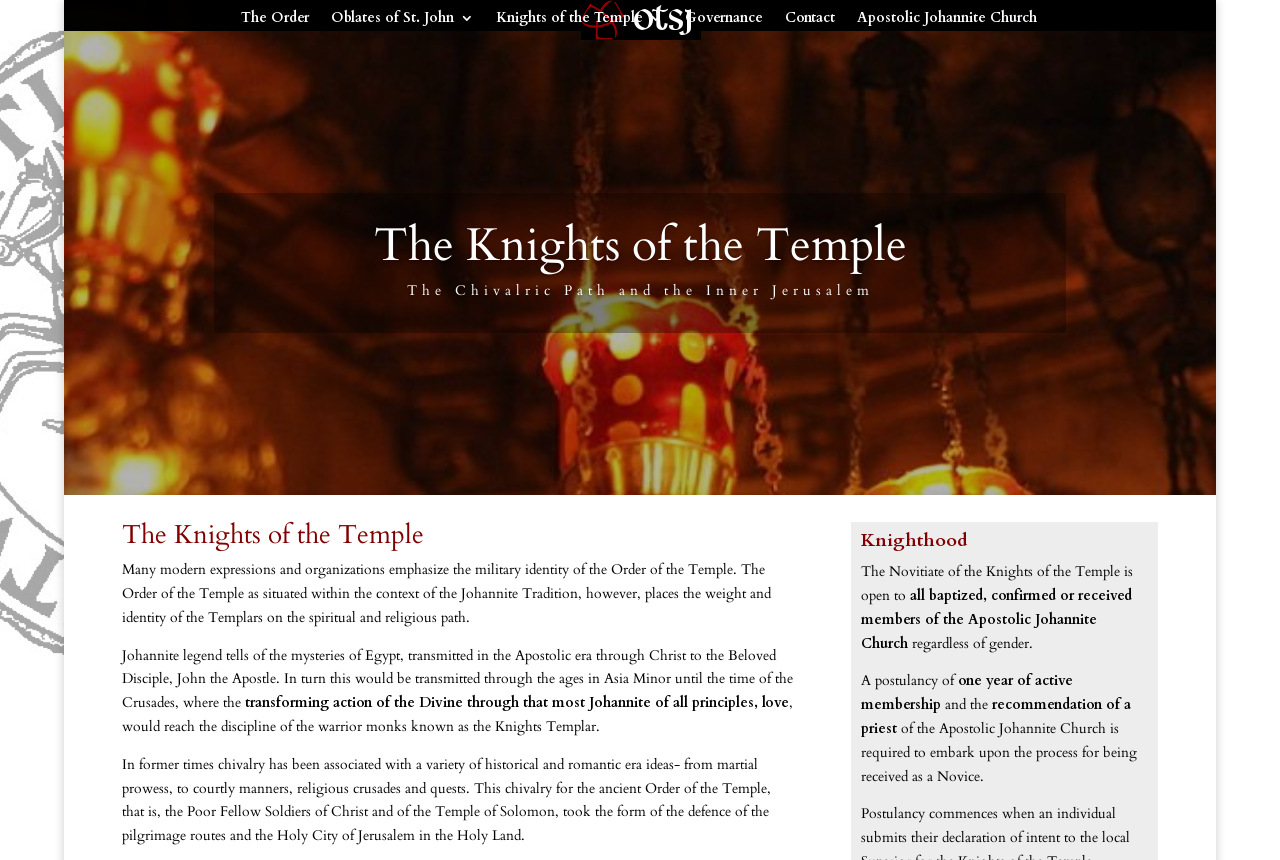Identify the bounding box coordinates of the element that should be clicked to fulfill this task: "Learn about the Chivalric Path and the Inner Jerusalem". The coordinates should be provided as four float numbers between 0 and 1, i.e., [left, top, right, bottom].

[0.318, 0.327, 0.682, 0.349]